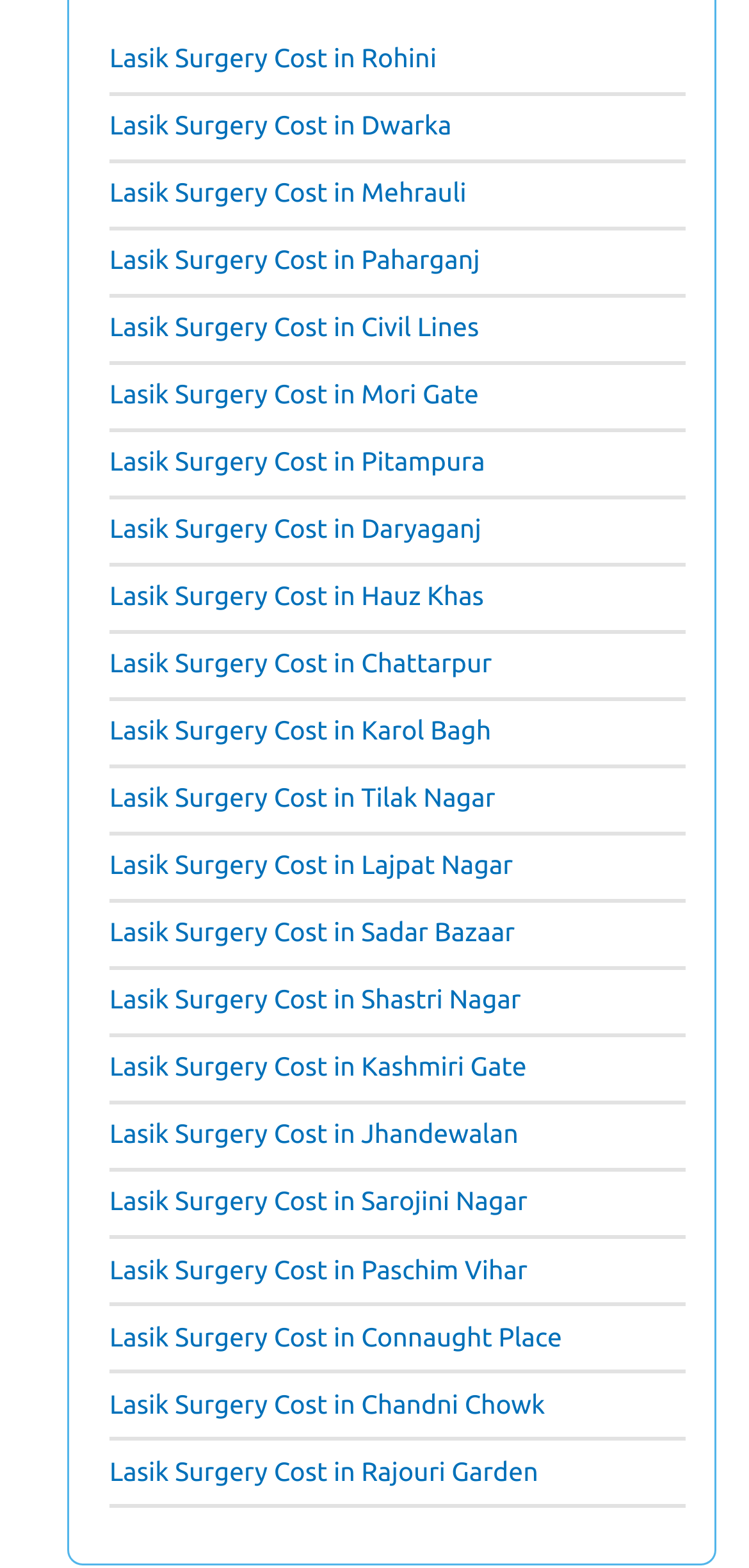Based on the element description, predict the bounding box coordinates (top-left x, top-left y, bottom-right x, bottom-right y) for the UI element in the screenshot: Lasik Surgery Cost in Rohini

[0.146, 0.027, 0.583, 0.046]